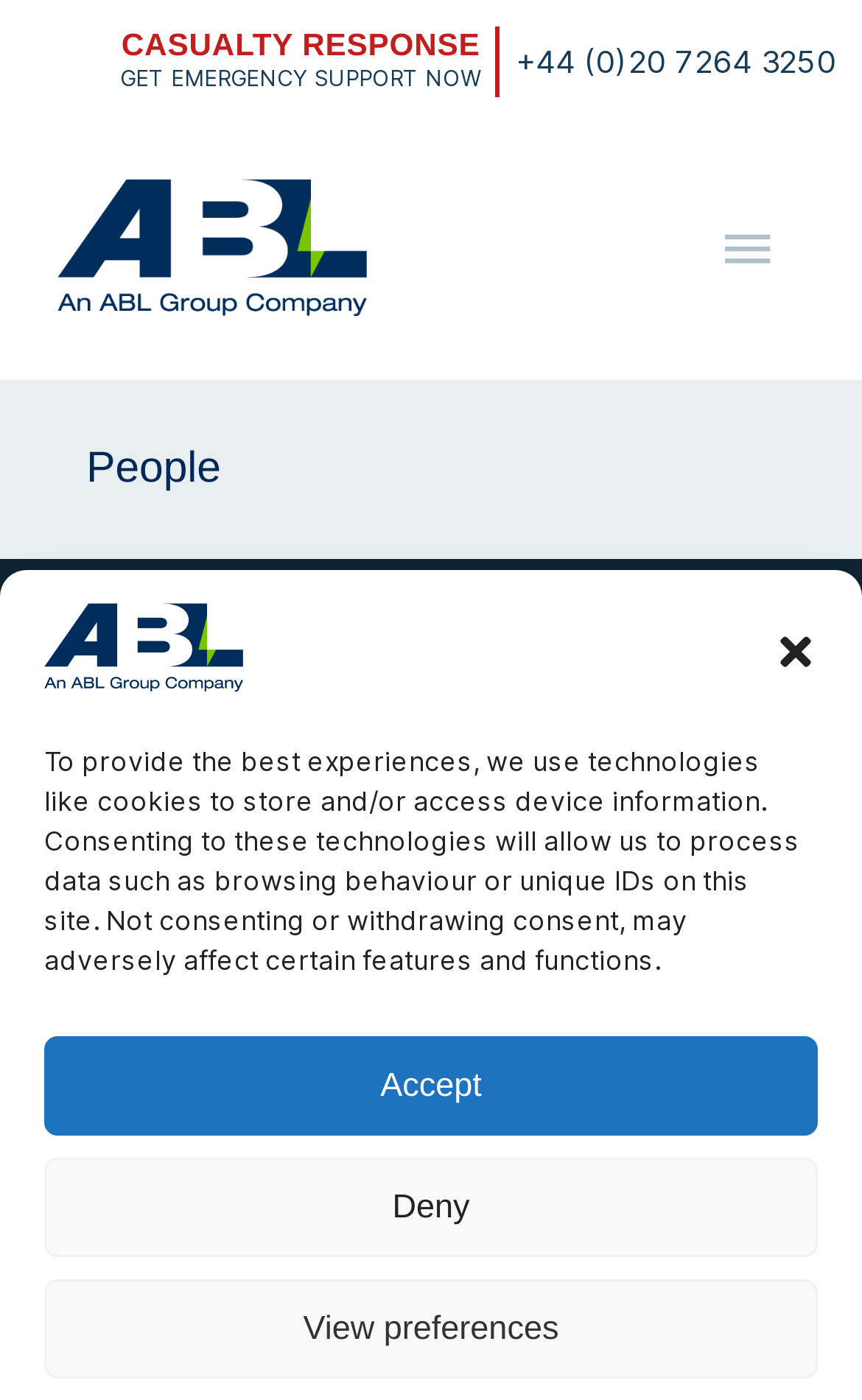How many search fields are there?
Craft a detailed and extensive response to the question.

There are two search fields on the webpage, one for keywords and another for filtering. The keyword search field is a textbox with a label 'Keywords', and the filter search field is a combobox with a label 'Filter'.